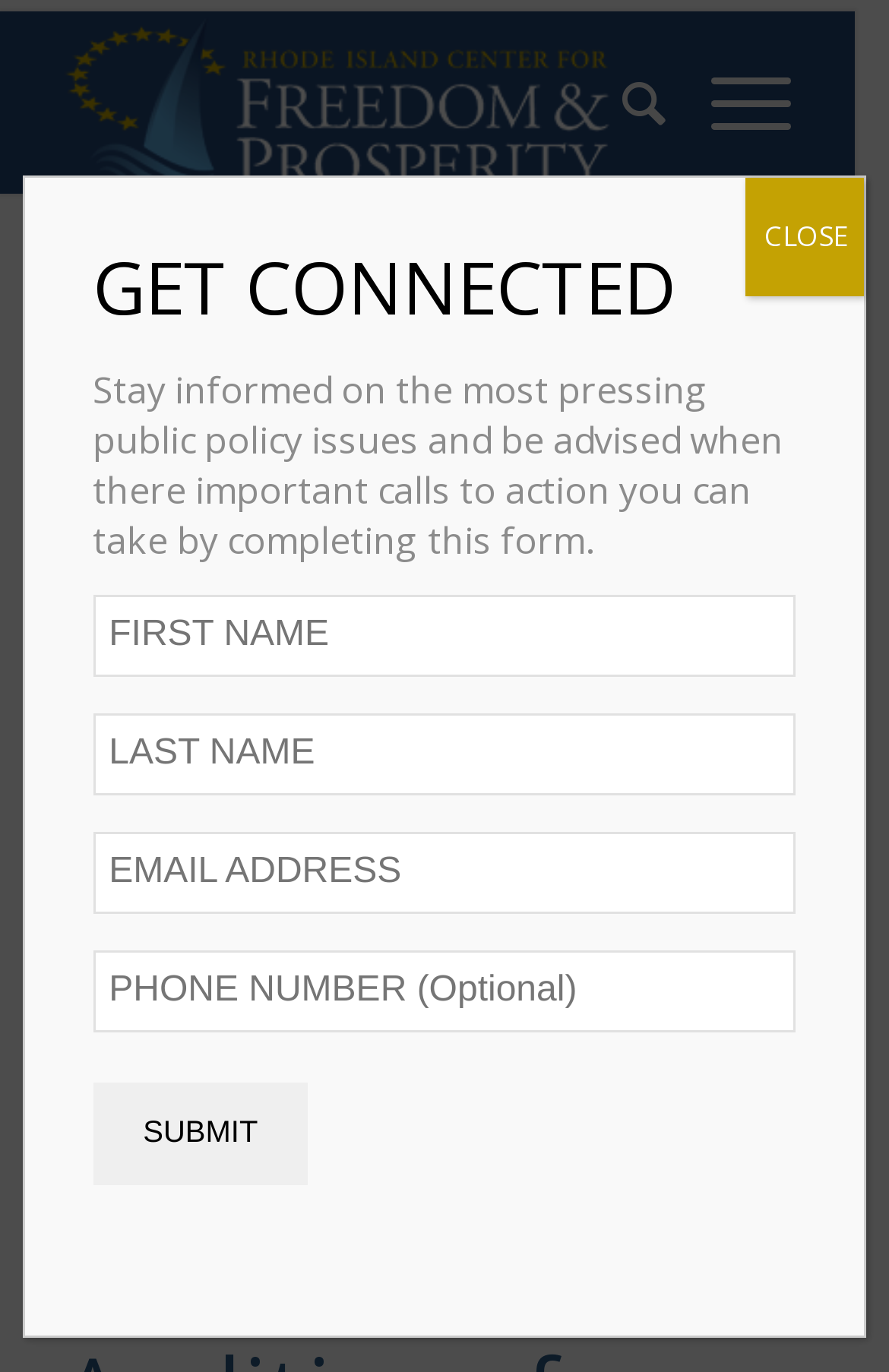Locate the bounding box coordinates of the clickable part needed for the task: "Submit the form".

[0.104, 0.79, 0.346, 0.864]